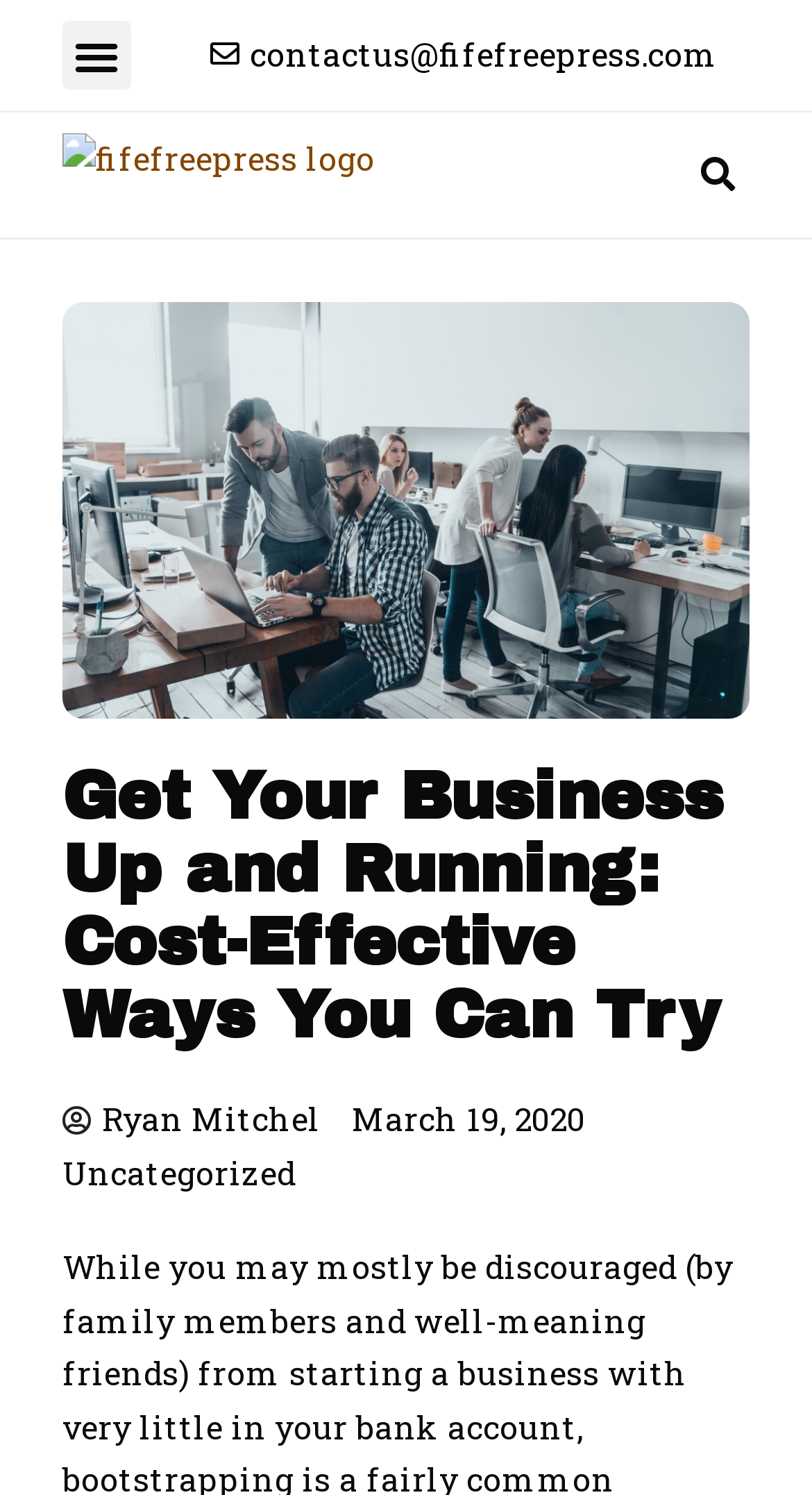What category is the article under?
Using the visual information from the image, give a one-word or short-phrase answer.

Uncategorized